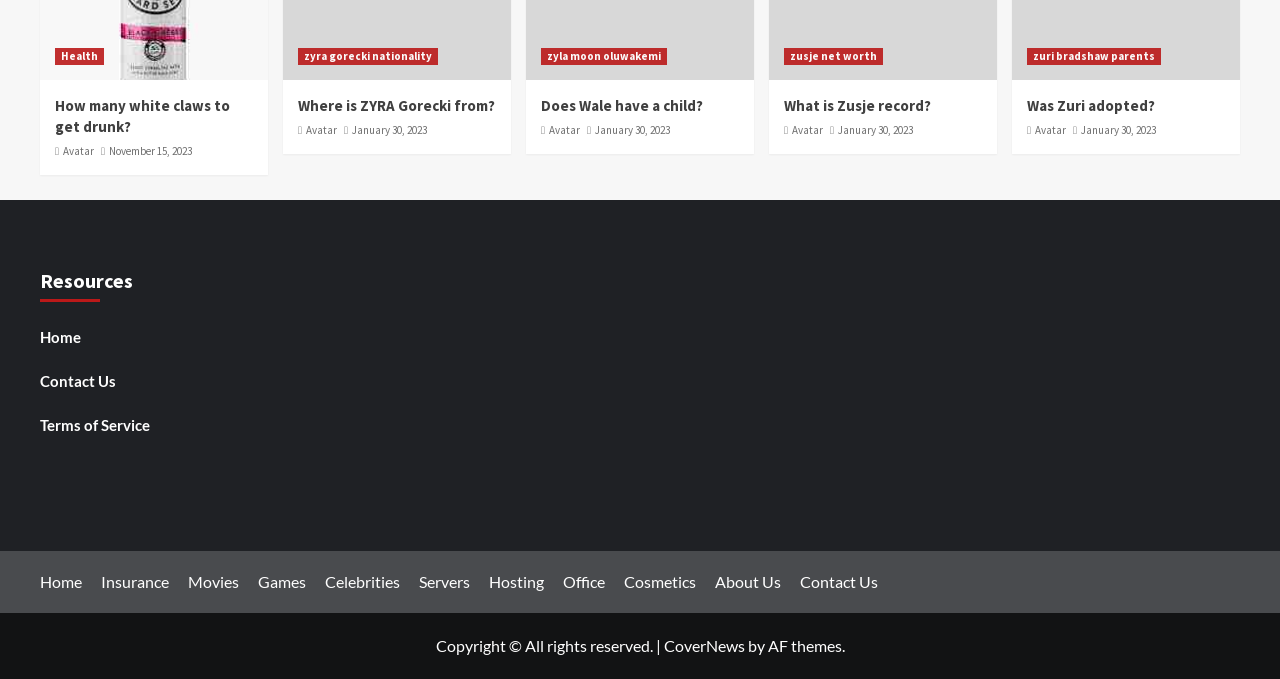What is the purpose of the 'Contact Us' link?
Please answer the question with a detailed response using the information from the screenshot.

The 'Contact Us' link is provided to allow users to get in touch with the website's administrators or support team for any queries or feedback.